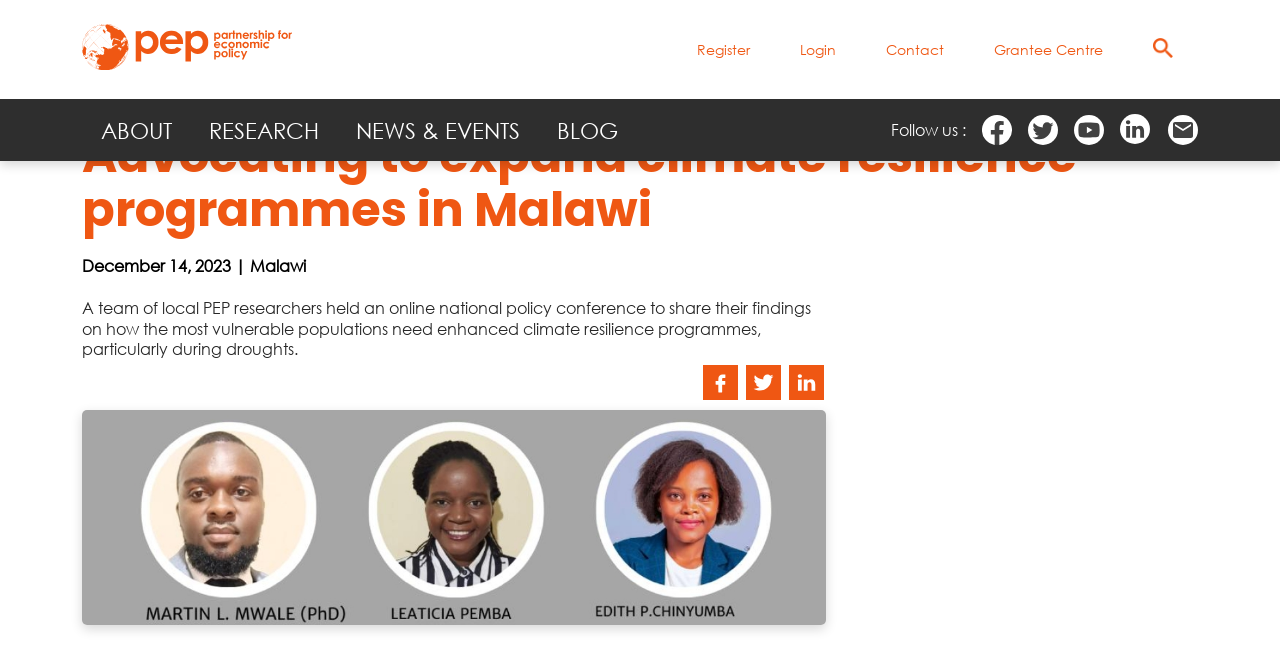Determine the bounding box coordinates of the UI element that matches the following description: "News & events". The coordinates should be four float numbers between 0 and 1 in the format [left, top, right, bottom].

[0.263, 0.153, 0.42, 0.249]